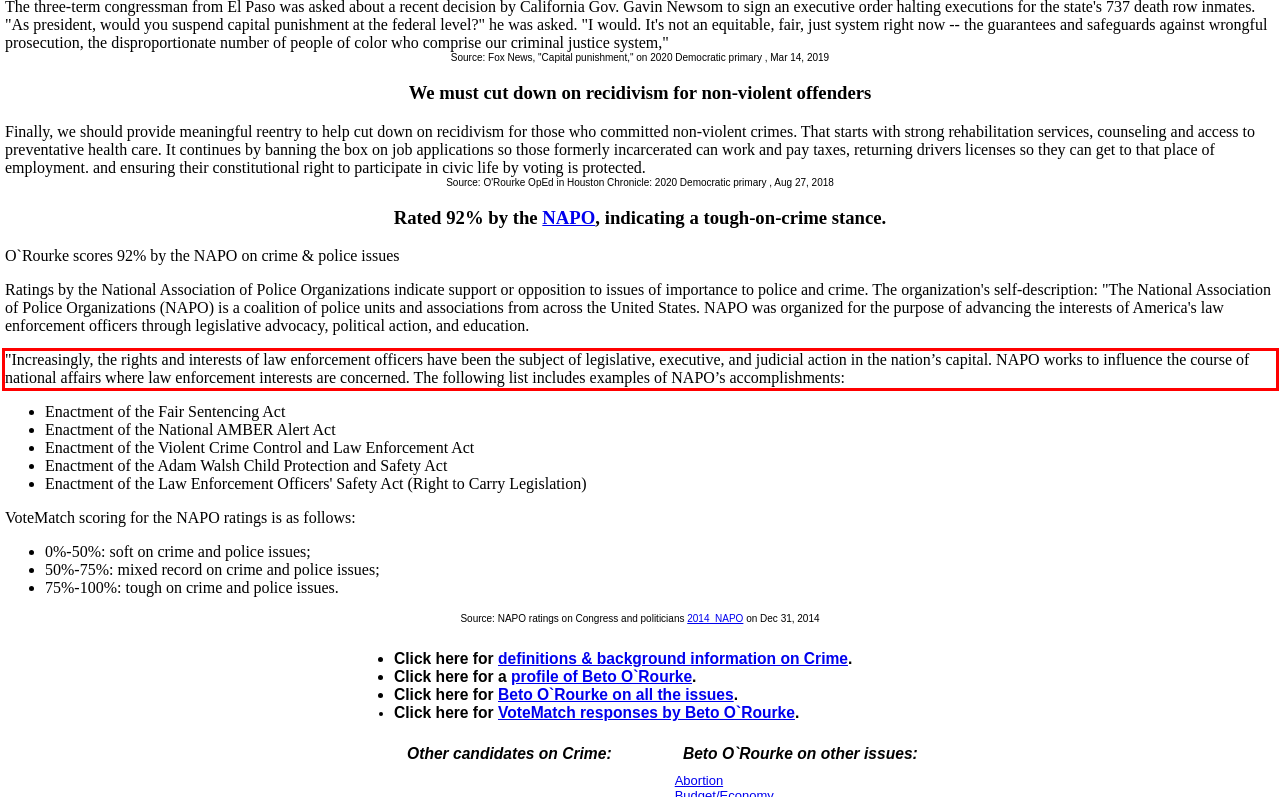Using the provided screenshot, read and generate the text content within the red-bordered area.

"Increasingly, the rights and interests of law enforcement officers have been the subject of legislative, executive, and judicial action in the nation’s capital. NAPO works to influence the course of national affairs where law enforcement interests are concerned. The following list includes examples of NAPO’s accomplishments: